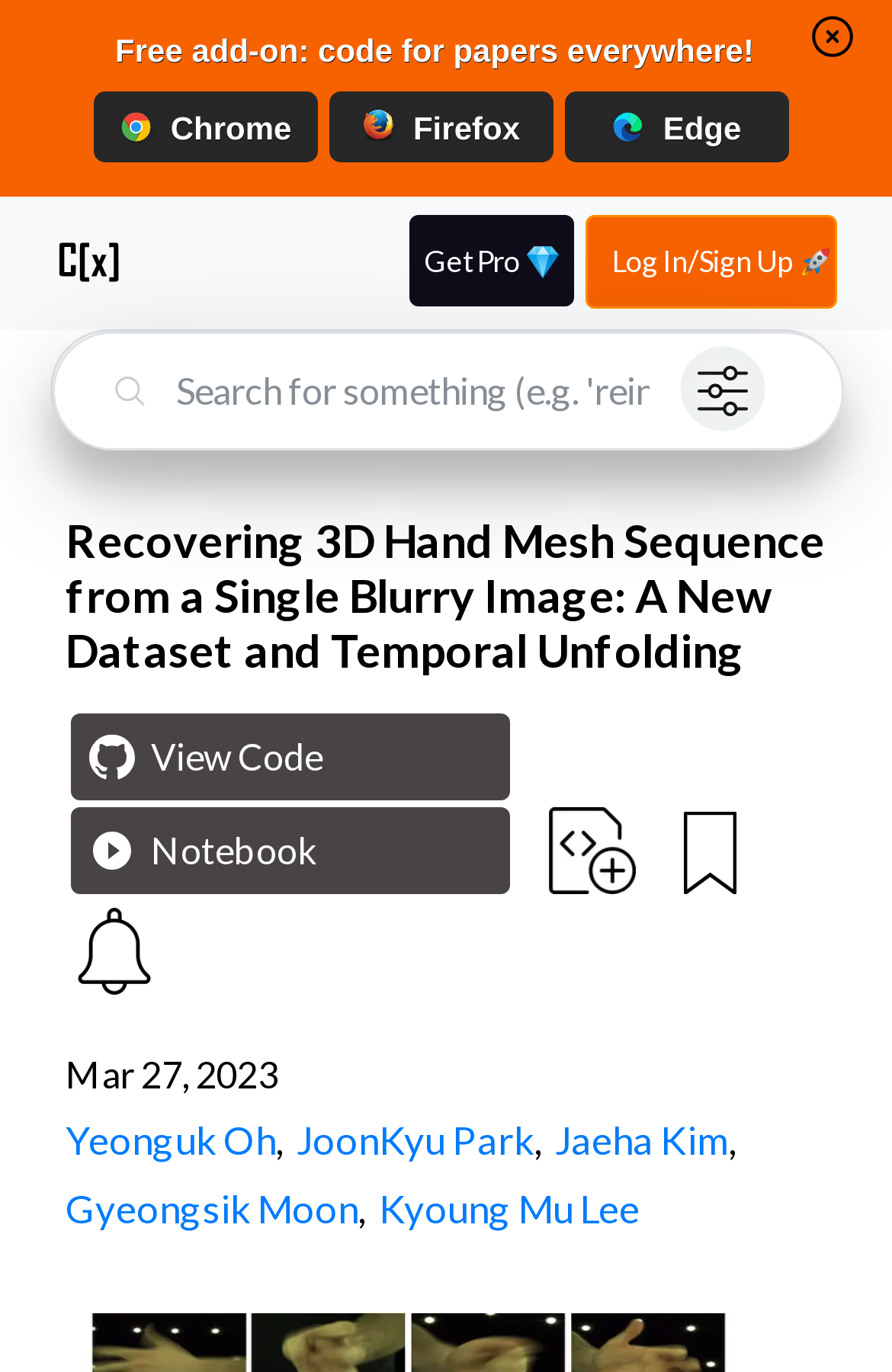Explain the webpage's layout and main content in detail.

The webpage appears to be a research paper or academic article about recovering 3D hand mesh sequences from a single blurry image. At the top, there is a title "Recovering 3D Hand Mesh Sequence from a Single Blurry Image: A New Dataset and Temporal Unfolding" and a subtitle "Paper and Code". Below the title, there are three browser logos (Chrome, Firefox, and Edge) with links, followed by a "Home" button and a "CatalyzeX Icon" link.

On the right side of the top section, there are links to "Get Pro" and "Log In/Sign Up", as well as a search bar with a placeholder text "Search for something (e.g.'reinforcement learning autonomous driving')". An alert button is located next to the search bar.

The main content of the page starts with a heading that repeats the title of the paper. Below the heading, there are two buttons, "Github Icon View Code" and "Play Icon Notebook", which are likely related to accessing the code or notebook for the research. 

Further down, there is a link to "Add code" and a "Bookmark button". On the right side, there is an image, and below it, there is a text "Mar 27, 2023", which likely indicates the publication date of the paper. The authors of the paper, Yeonguk Oh, JoonKyu Park, Jaeha Kim, Gyeongsik Moon, and Kyoung Mu Lee, are listed below the date.